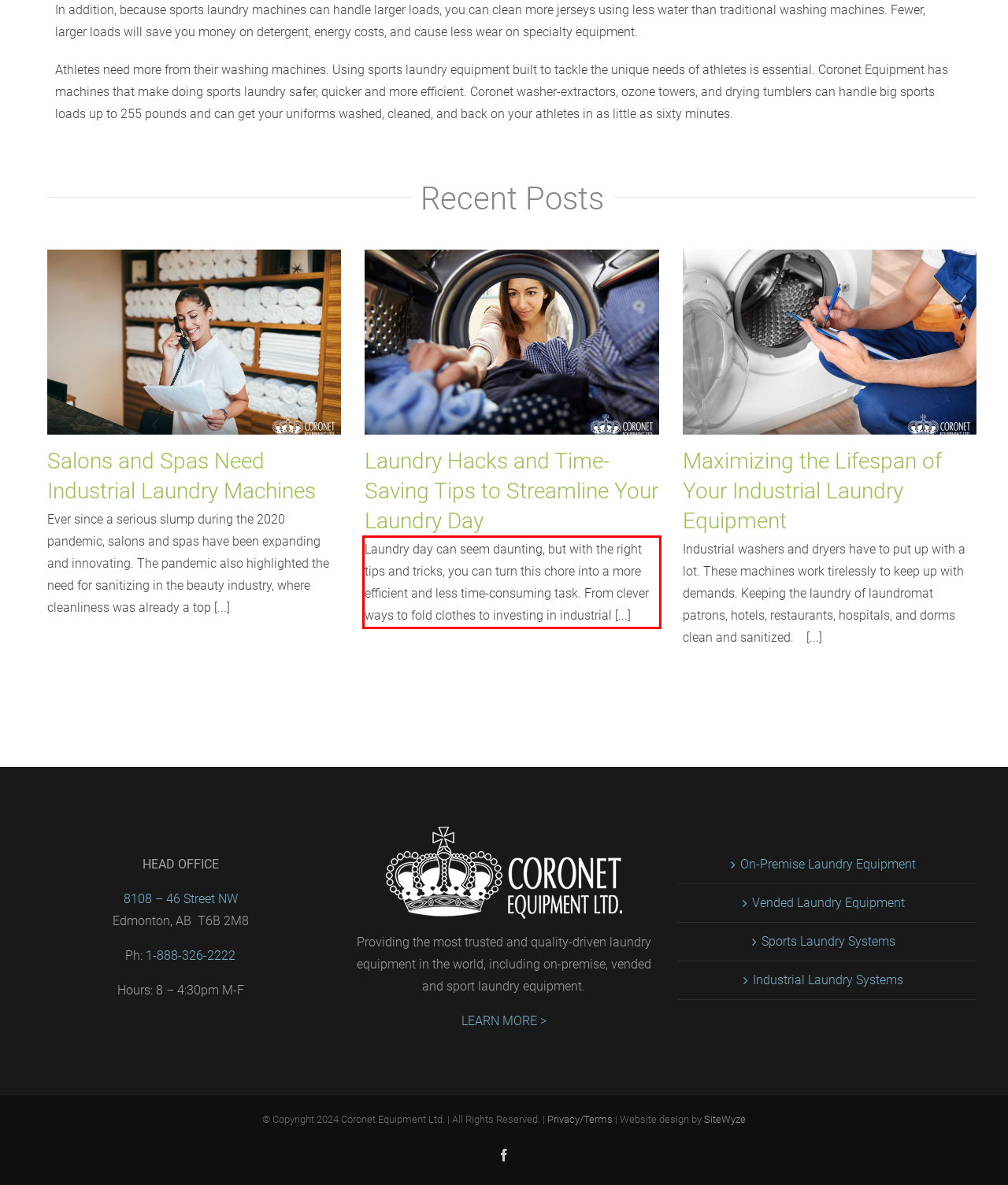Using the webpage screenshot, recognize and capture the text within the red bounding box.

Laundry day can seem daunting, but with the right tips and tricks, you can turn this chore into a more efficient and less time-consuming task. From clever ways to fold clothes to investing in industrial [...]